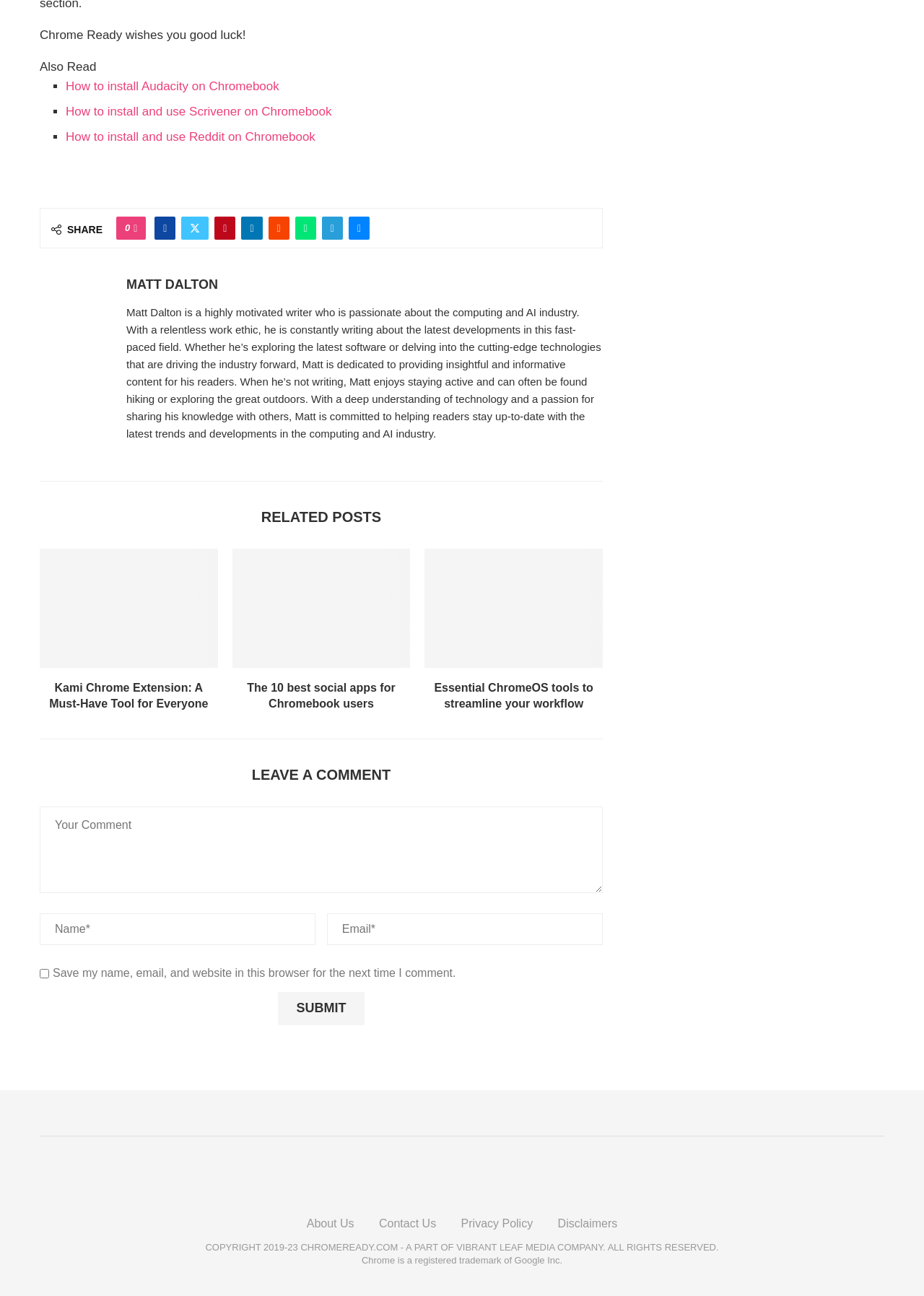How many social media sharing options are available?
Use the image to answer the question with a single word or phrase.

8